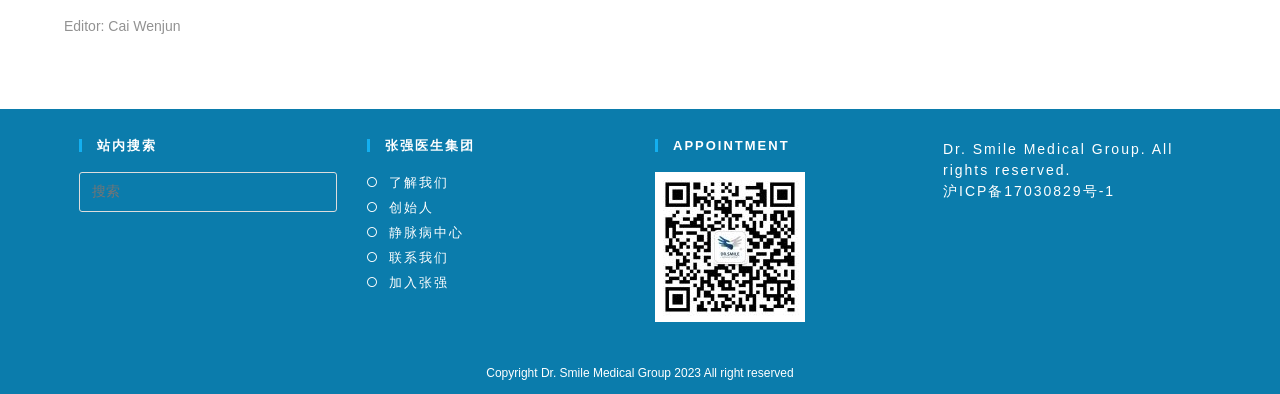Please identify the bounding box coordinates of the region to click in order to complete the task: "make an appointment". The coordinates must be four float numbers between 0 and 1, specified as [left, top, right, bottom].

[0.512, 0.353, 0.713, 0.386]